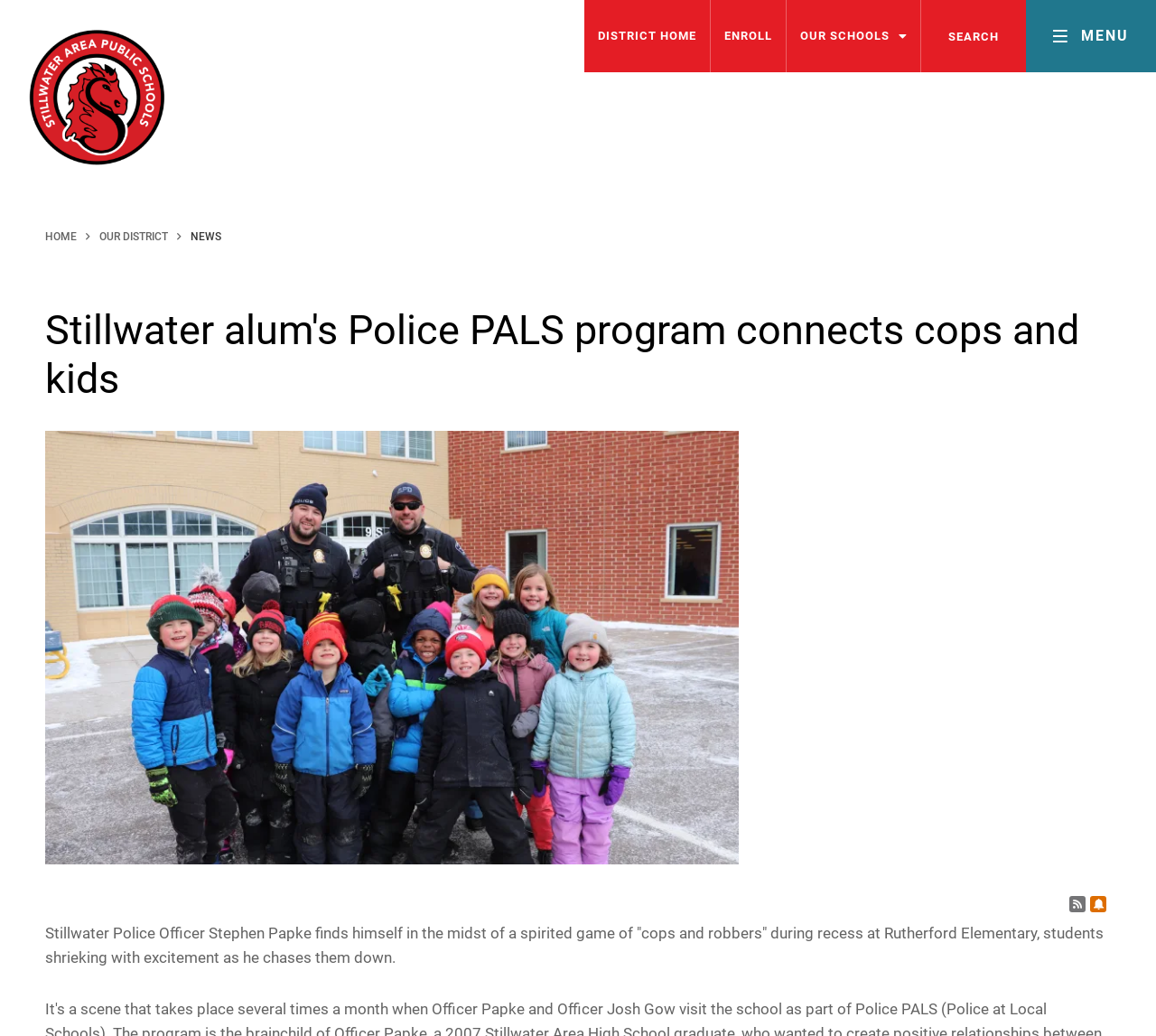Could you find the bounding box coordinates of the clickable area to complete this instruction: "Click on the 'Stillwater Area Public Schools' image"?

[0.023, 0.026, 0.145, 0.161]